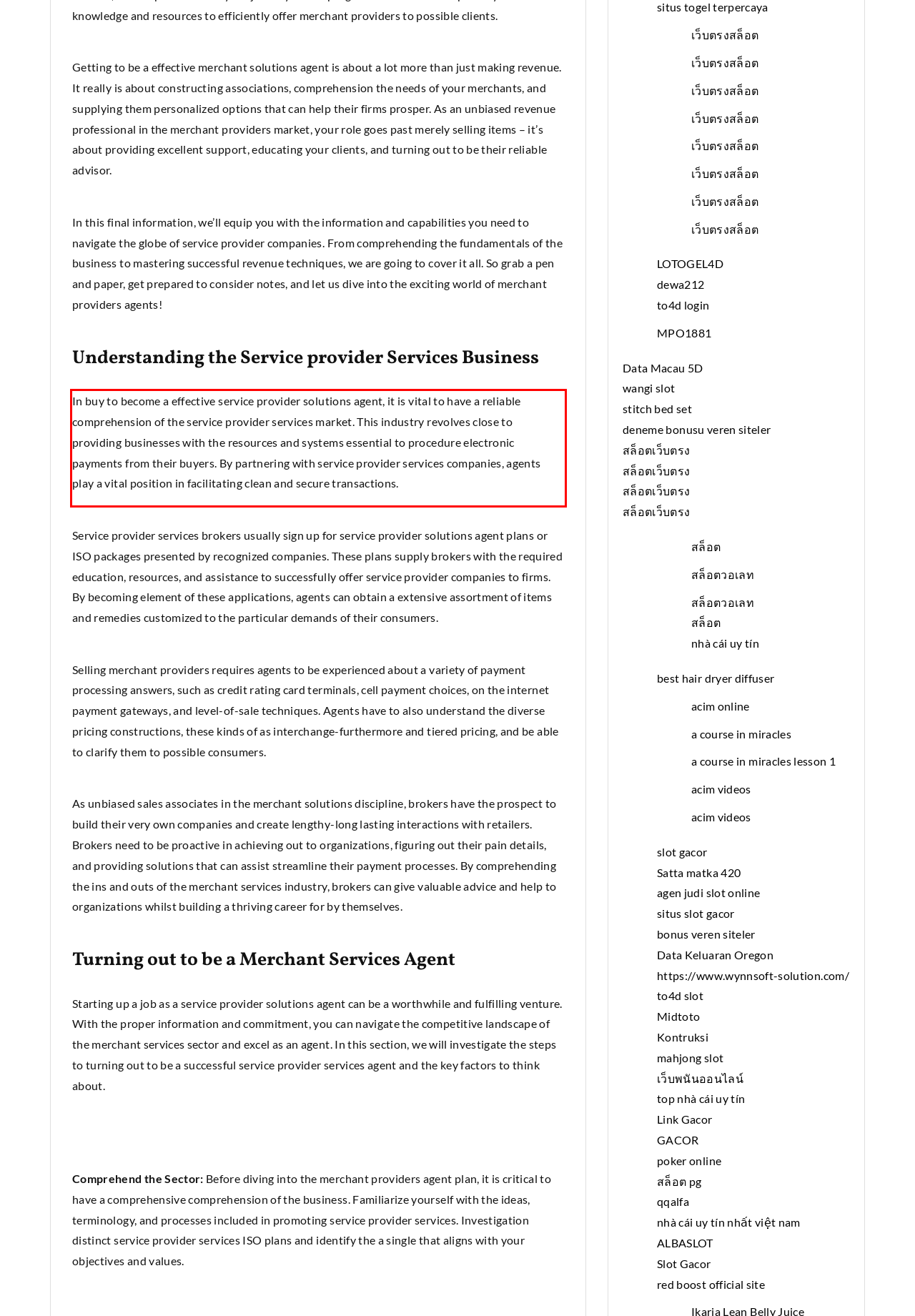You have a webpage screenshot with a red rectangle surrounding a UI element. Extract the text content from within this red bounding box.

In buy to become a effective service provider solutions agent, it is vital to have a reliable comprehension of the service provider services market. This industry revolves close to providing businesses with the resources and systems essential to procedure electronic payments from their buyers. By partnering with service provider services companies, agents play a vital position in facilitating clean and secure transactions.